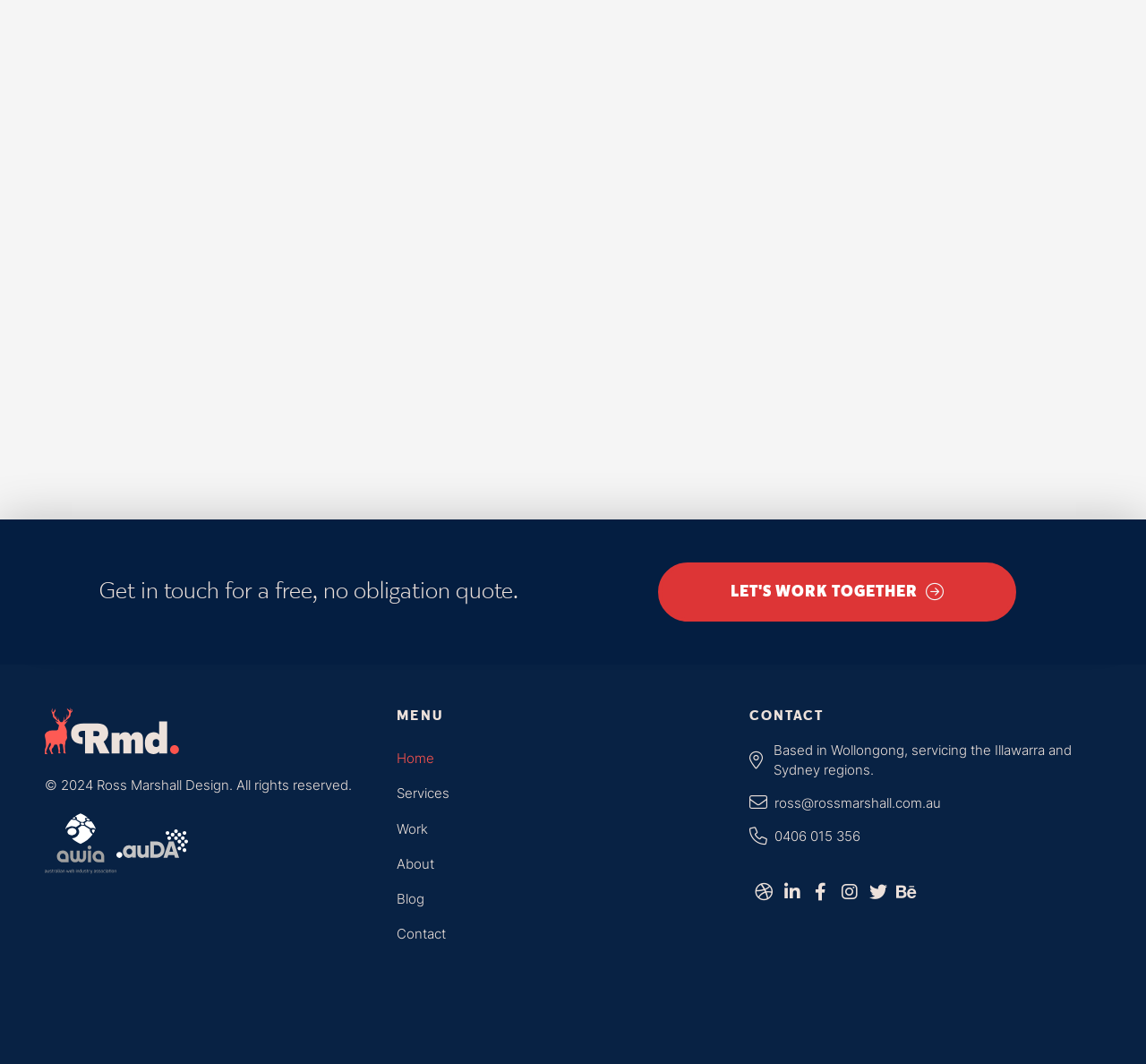How can you contact the website owner?
Look at the screenshot and respond with one word or a short phrase.

Via email or phone